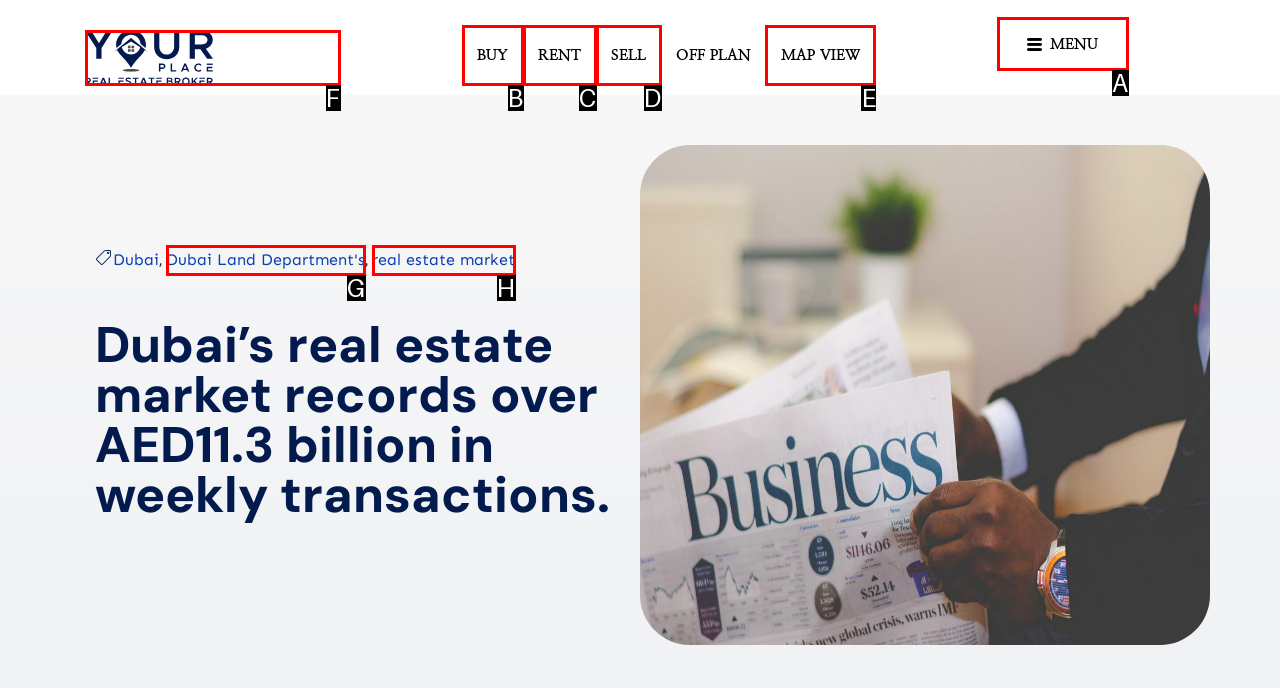Indicate the UI element to click to perform the task: Open the 'MAP VIEW' page. Reply with the letter corresponding to the chosen element.

E